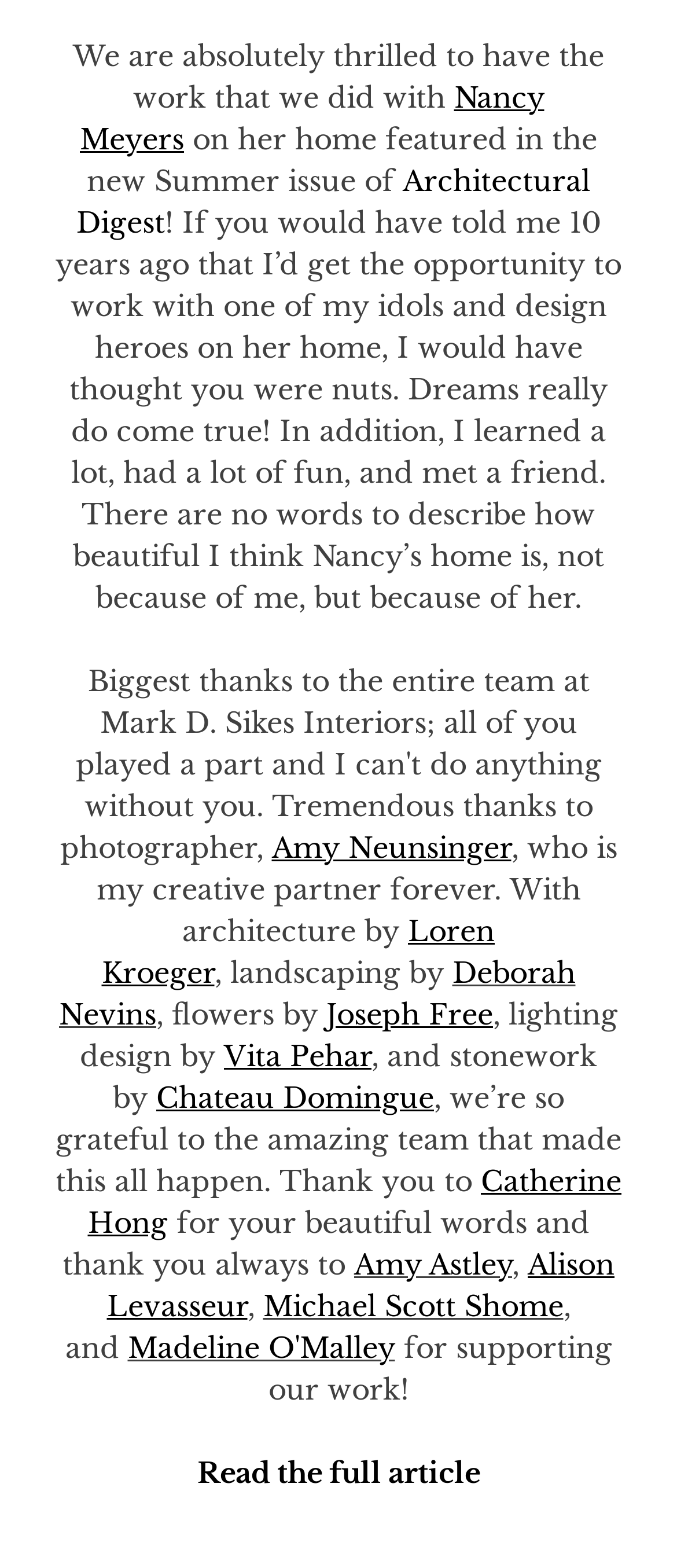Provide a one-word or short-phrase response to the question:
What is the name of the magazine that featured the author's work?

Architectural Digest